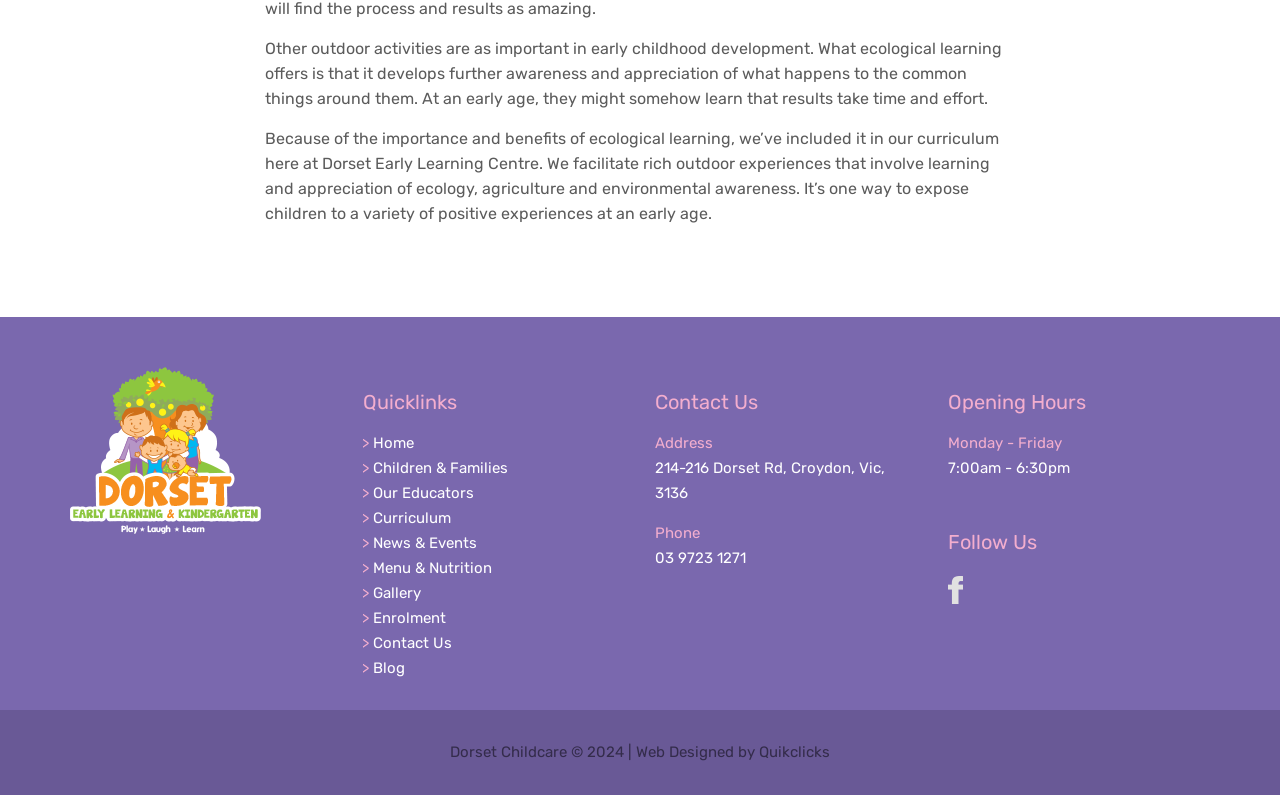What are the operating hours of the learning centre?
Refer to the screenshot and deliver a thorough answer to the question presented.

I found the answer by reading the 'Opening Hours' section on the webpage, which lists the operating hours as '7:00am - 6:30pm'.